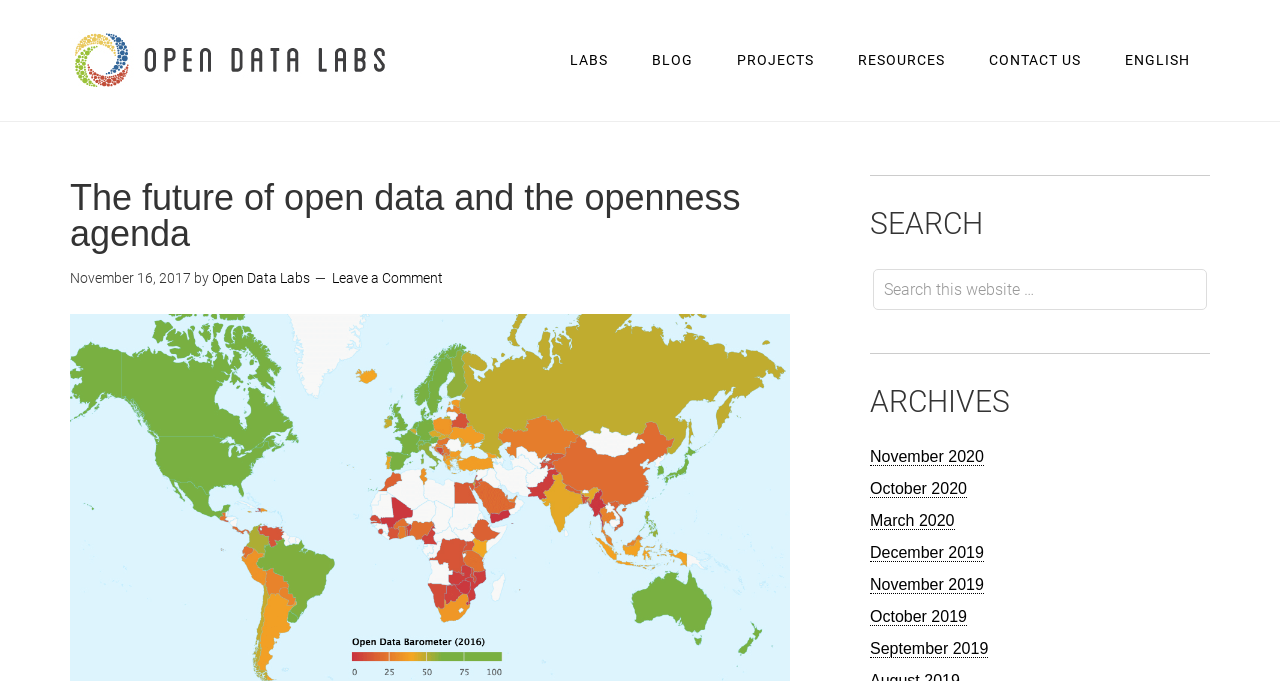Locate the bounding box coordinates of the segment that needs to be clicked to meet this instruction: "View November 2020 archives".

[0.68, 0.658, 0.769, 0.684]